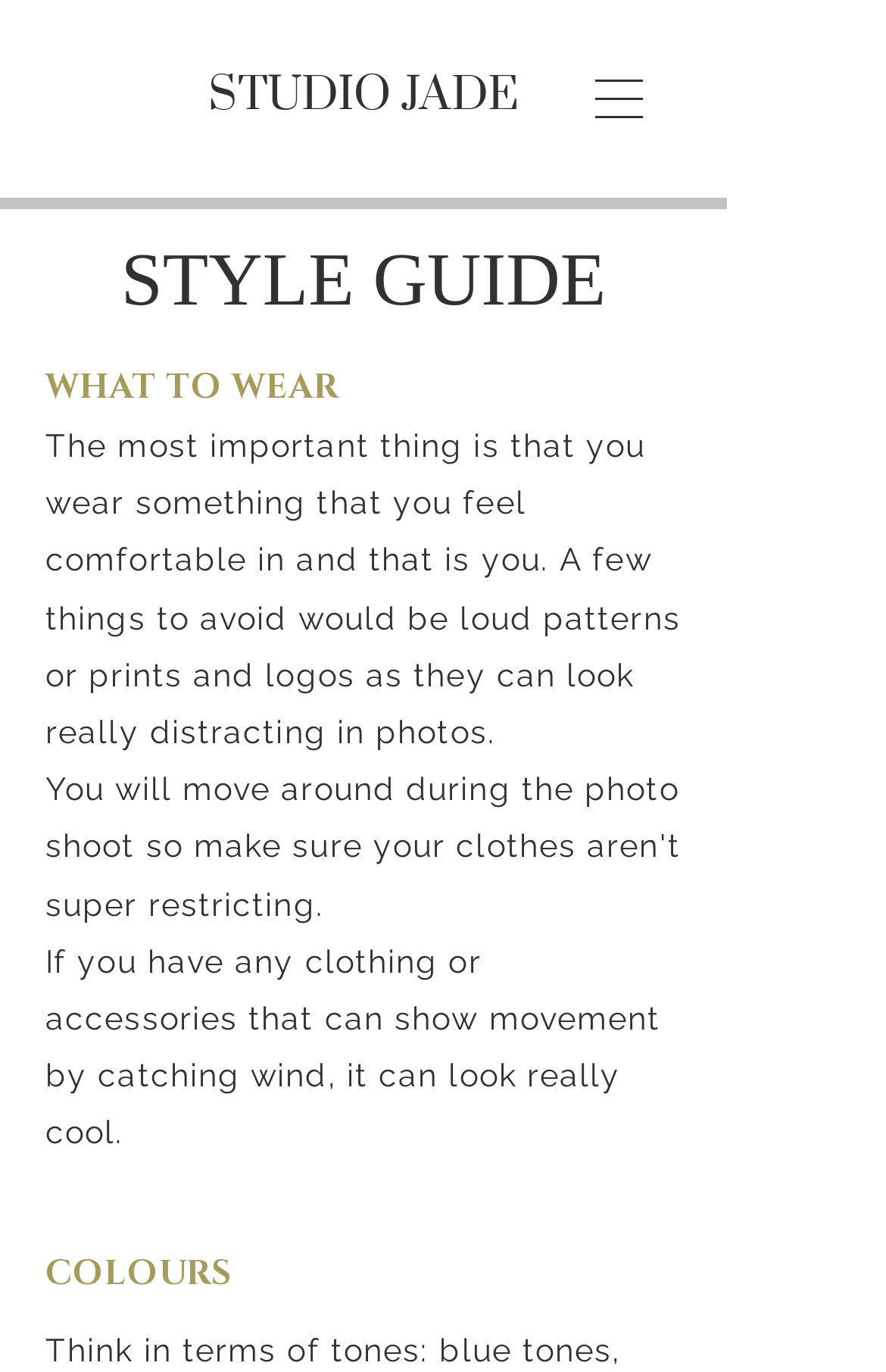What can show movement by catching wind?
Using the details shown in the screenshot, provide a comprehensive answer to the question.

According to the webpage, if you have any clothing or accessories that can show movement by catching wind, it can look really cool in photos.